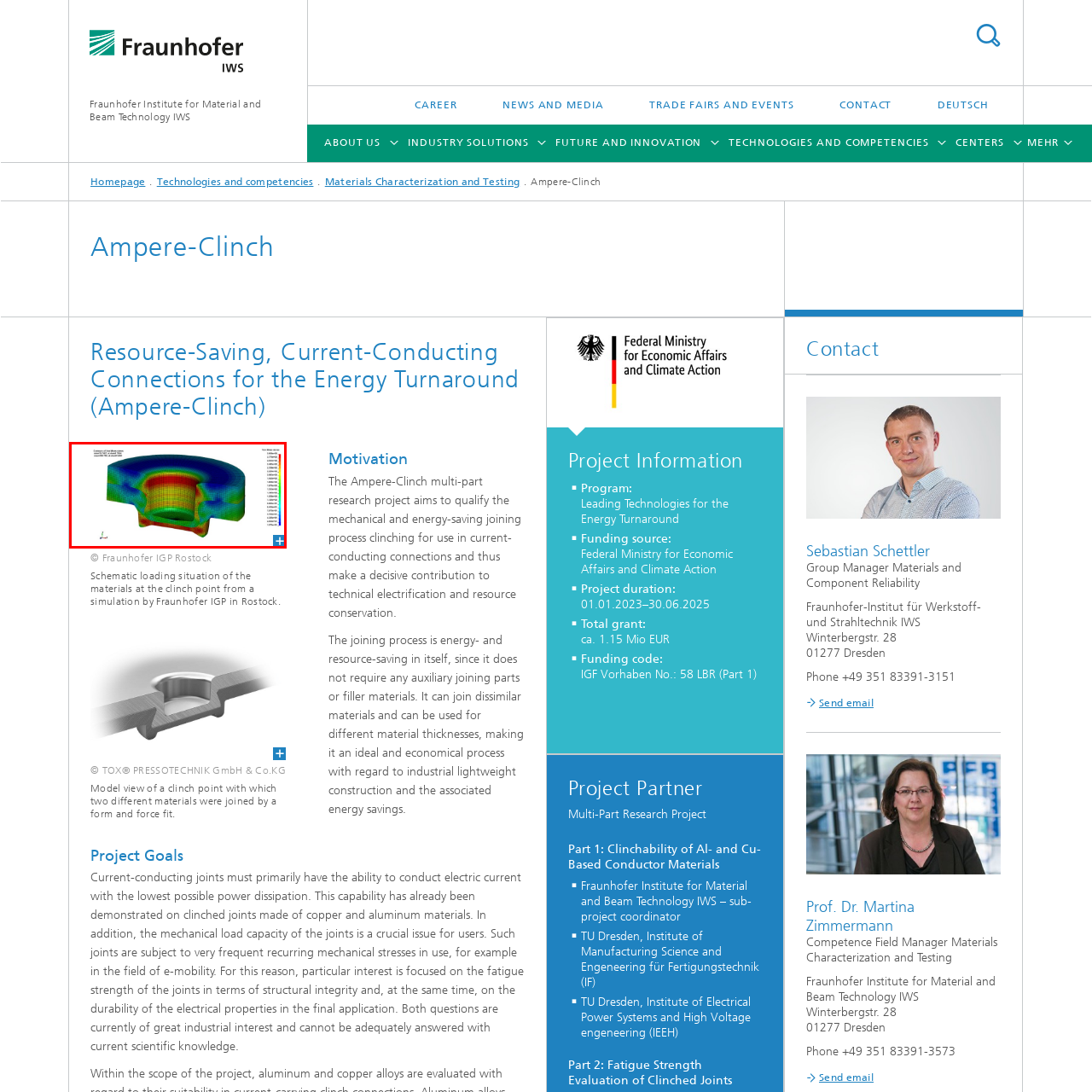Craft a comprehensive description of the image located inside the red boundary.

This image depicts a detailed visualization of a component, likely derived from finite element analysis (FEA), showcasing stress distribution across its surface. The color gradient ranges from blue, indicating low-stress areas, to red, representing high-stress zones. Such simulations are crucial in engineering, particularly in materials science and mechanical engineering, to predict how structures behave under various loading conditions. The axes at the bottom left suggest a three-dimensional view, enhancing the understanding of the component's geometry. This type of analysis is often conducted in research and development settings, such as at institutions like the Fraunhofer IWS, focusing on material and process innovations.